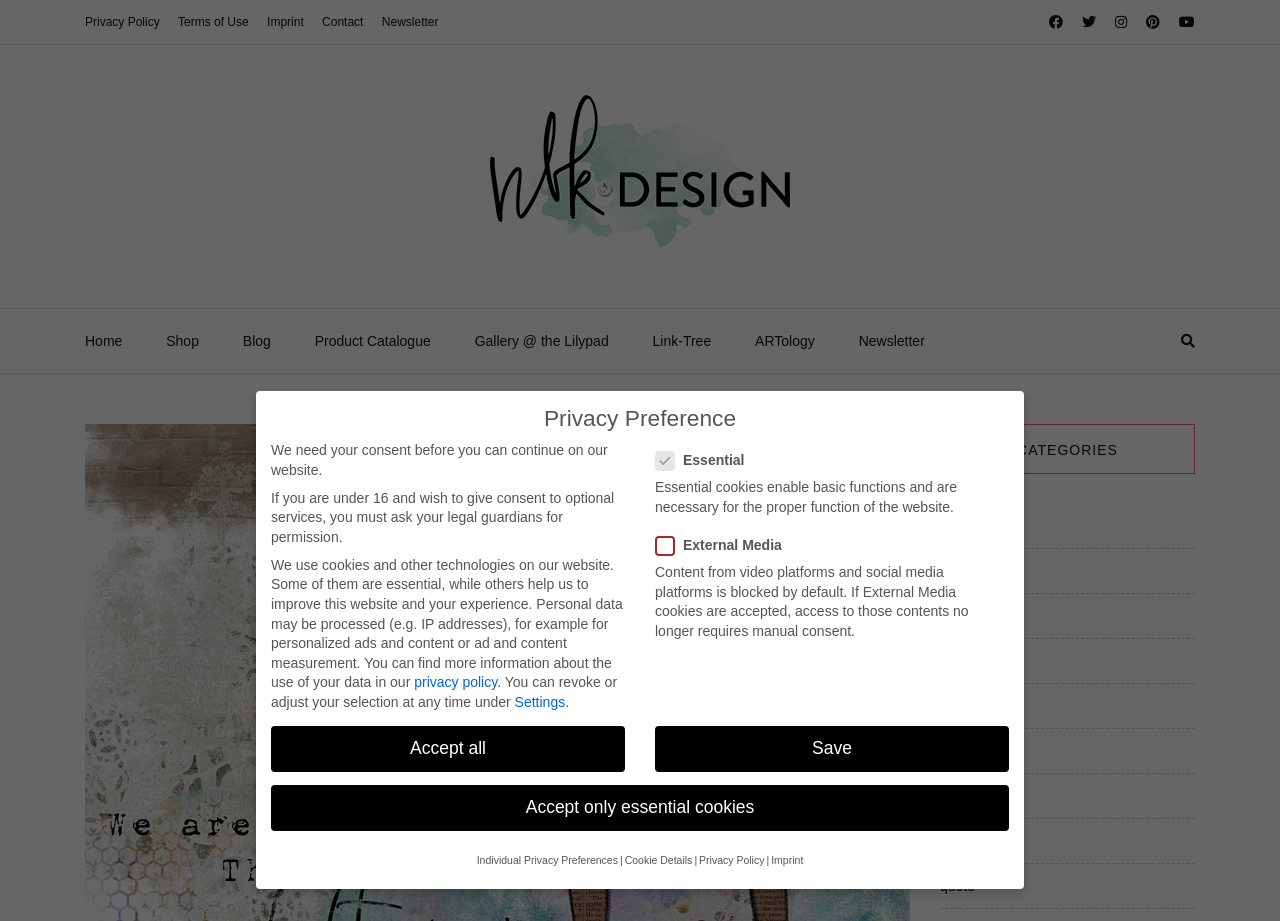Determine the bounding box coordinates of the region to click in order to accomplish the following instruction: "Open the 'ARTology' link". Provide the coordinates as four float numbers between 0 and 1, specifically [left, top, right, bottom].

[0.59, 0.336, 0.637, 0.405]